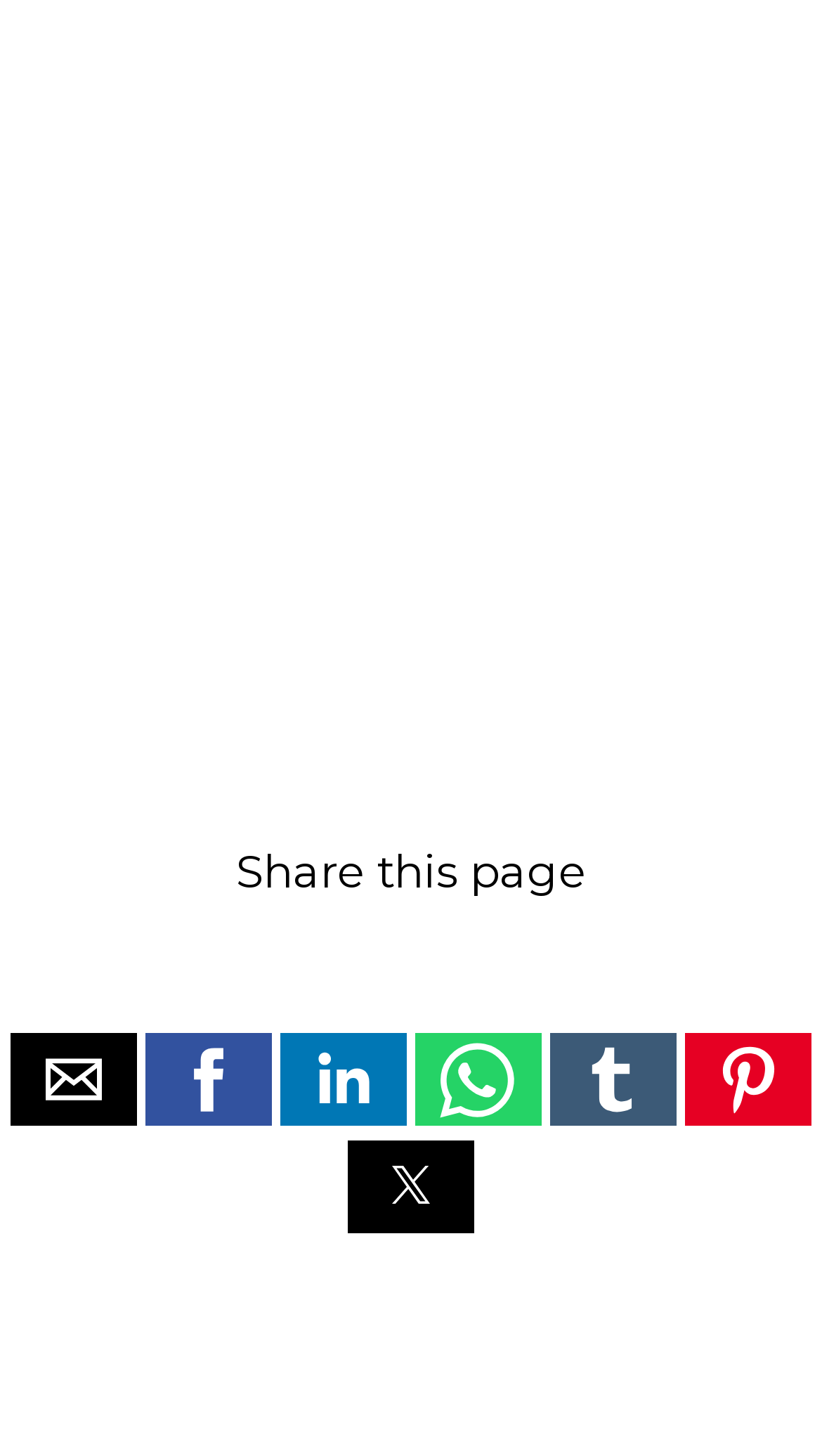What is the width of the Advertisement region?
Using the image as a reference, answer the question with a short word or phrase.

0.872